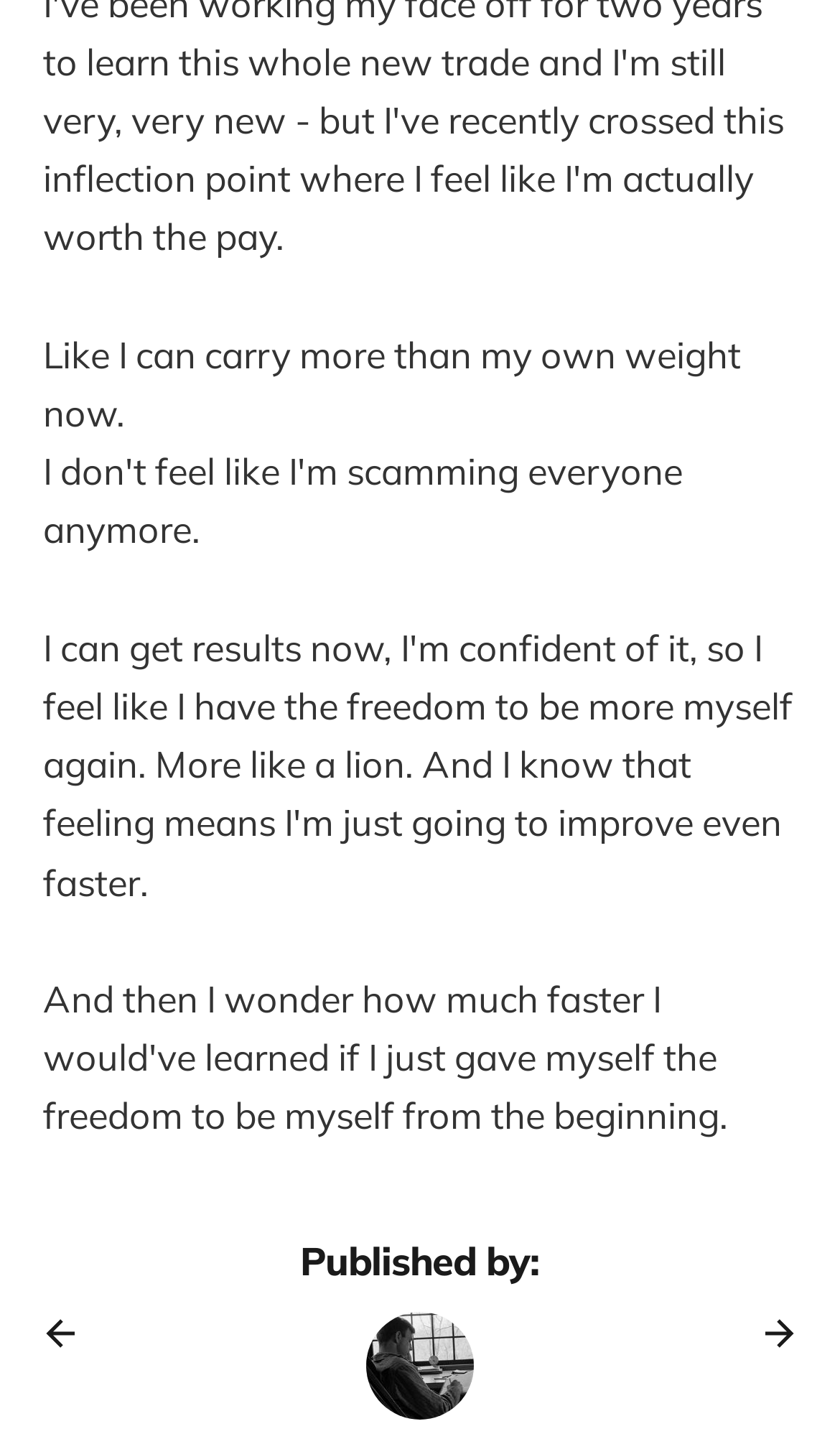What is the quote about?
Based on the image, provide a one-word or brief-phrase response.

Carrying weight